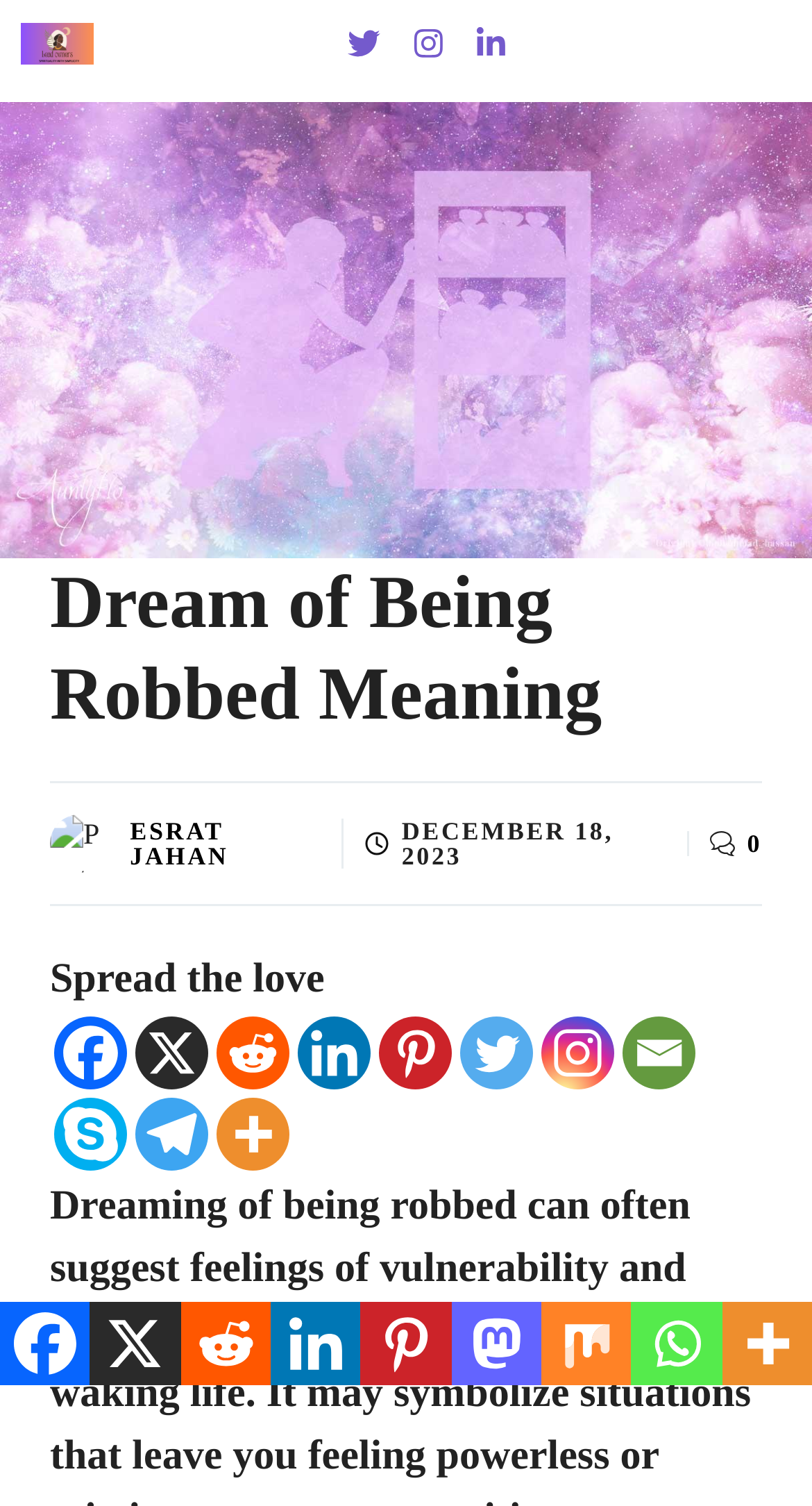What is the main topic of the article?
Based on the visual details in the image, please answer the question thoroughly.

The main topic of the article can be inferred from the main heading, which says 'Dream of Being Robbed Meaning'. This suggests that the article is about the meaning and interpretation of dreams about being robbed.